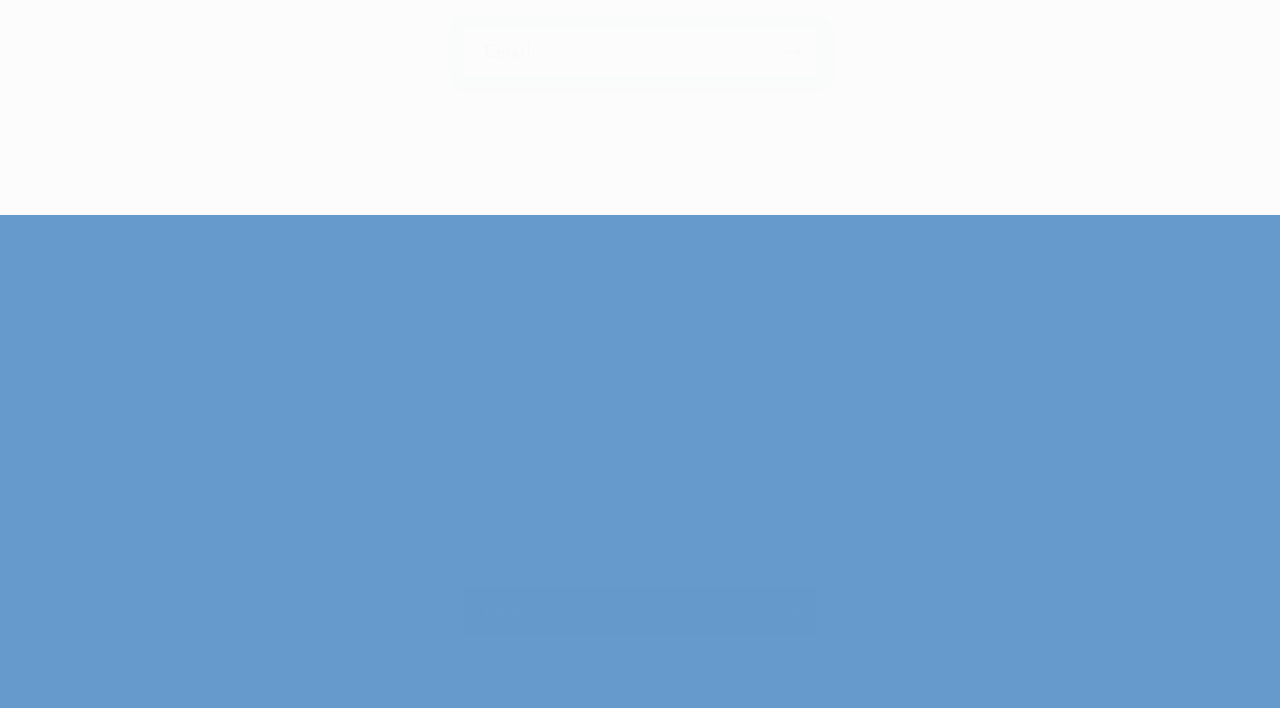Please provide the bounding box coordinate of the region that matches the element description: Terms and Conditions of Use. Coordinates should be in the format (top-left x, top-left y, bottom-right x, bottom-right y) and all values should be between 0 and 1.

[0.049, 0.578, 0.204, 0.629]